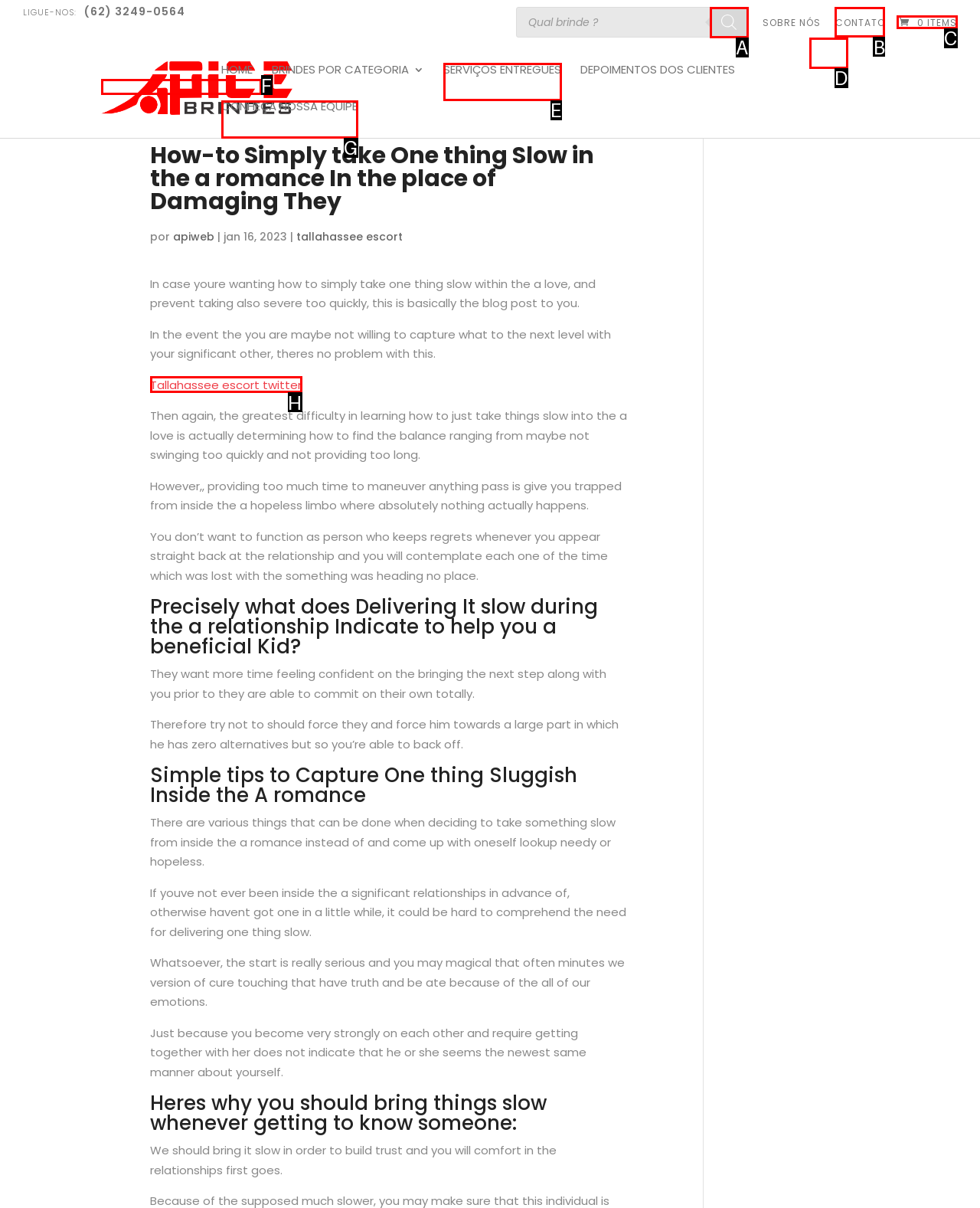Tell me which one HTML element I should click to complete this task: Contact us through the 'CONTATO' link Answer with the option's letter from the given choices directly.

B